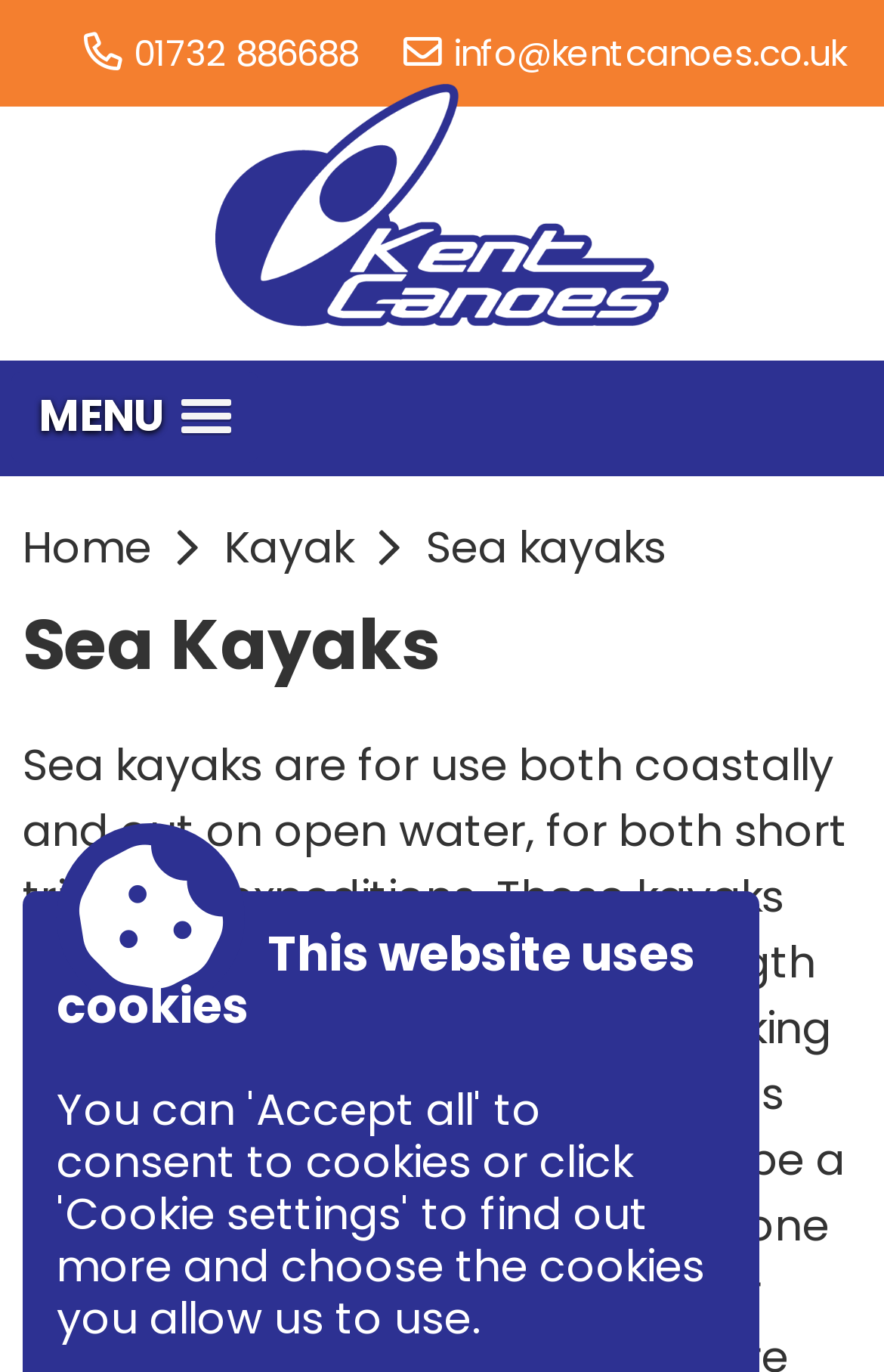Given the element description, predict the bounding box coordinates in the format (top-left x, top-left y, bottom-right x, bottom-right y). Make sure all values are between 0 and 1. Here is the element description: Sea kayaks

[0.482, 0.377, 0.754, 0.421]